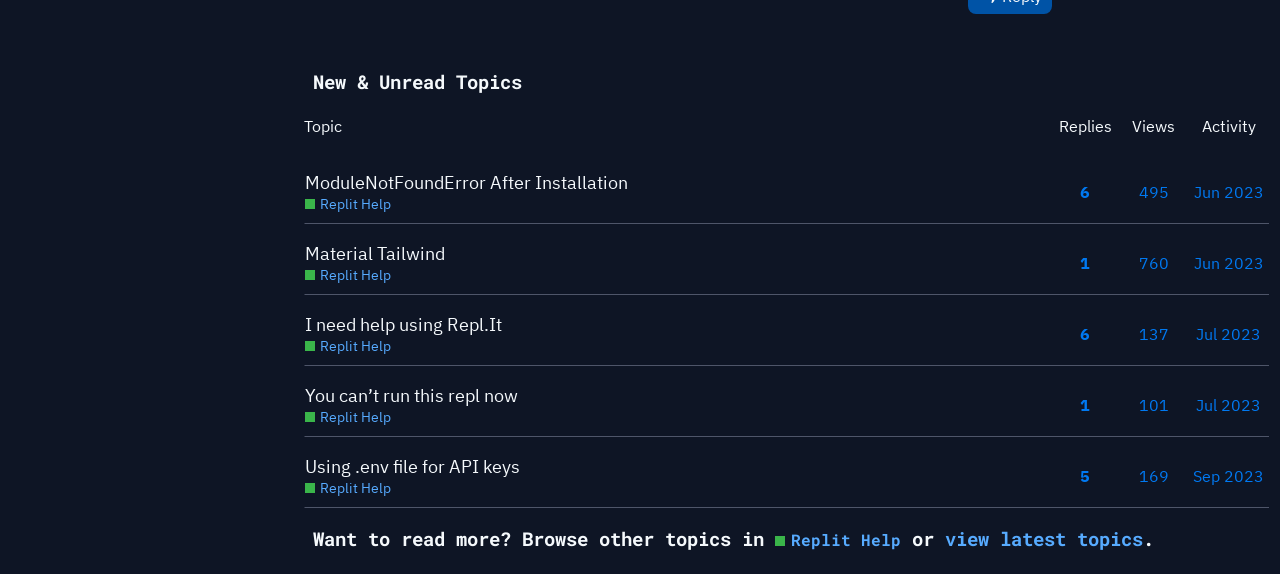Given the description Replit Help, predict the bounding box coordinates of the UI element. Ensure the coordinates are in the format (top-left x, top-left y, bottom-right x, bottom-right y) and all values are between 0 and 1.

[0.238, 0.584, 0.305, 0.618]